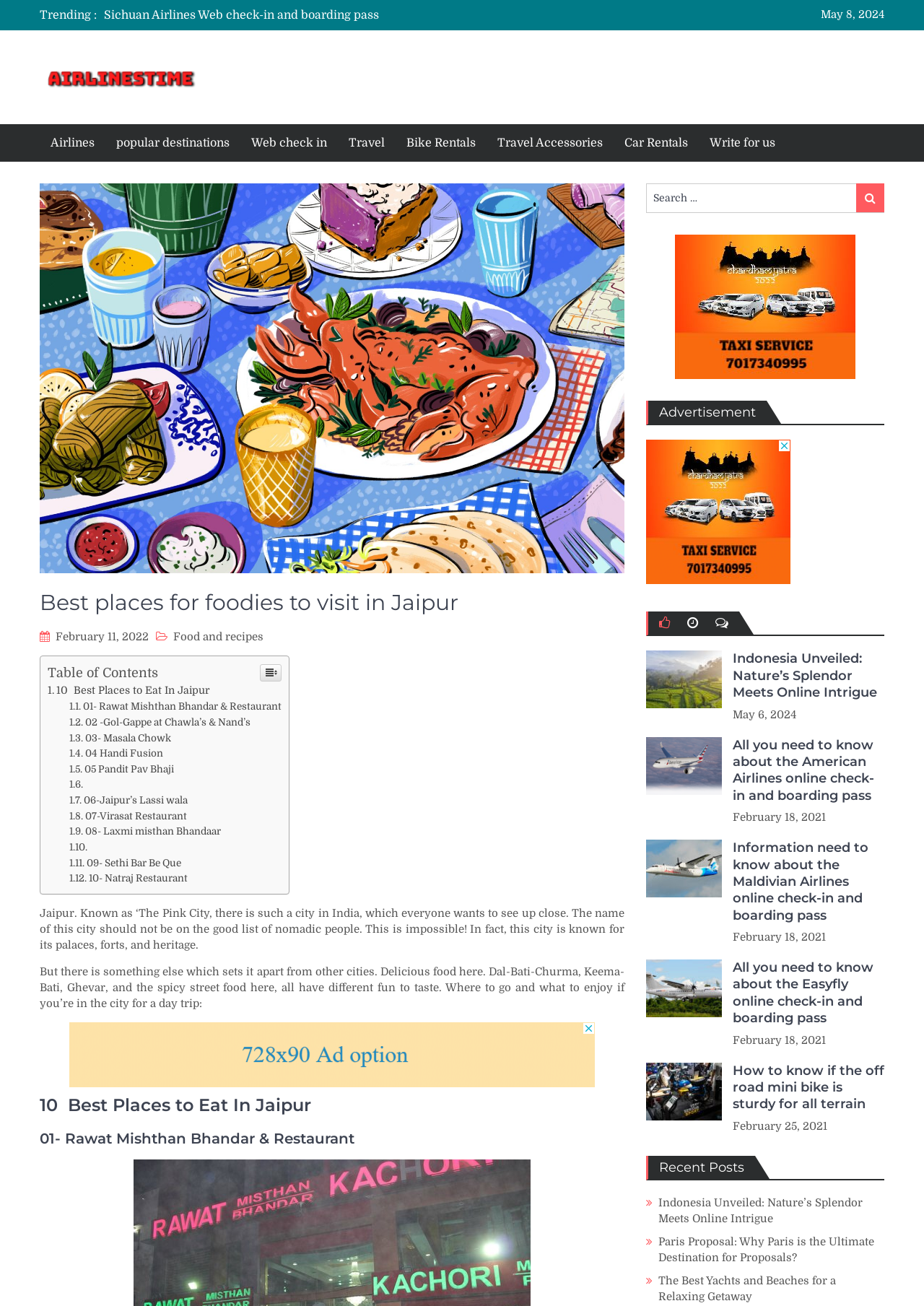Use a single word or phrase to answer the question: What is the purpose of the search box?

to search for something